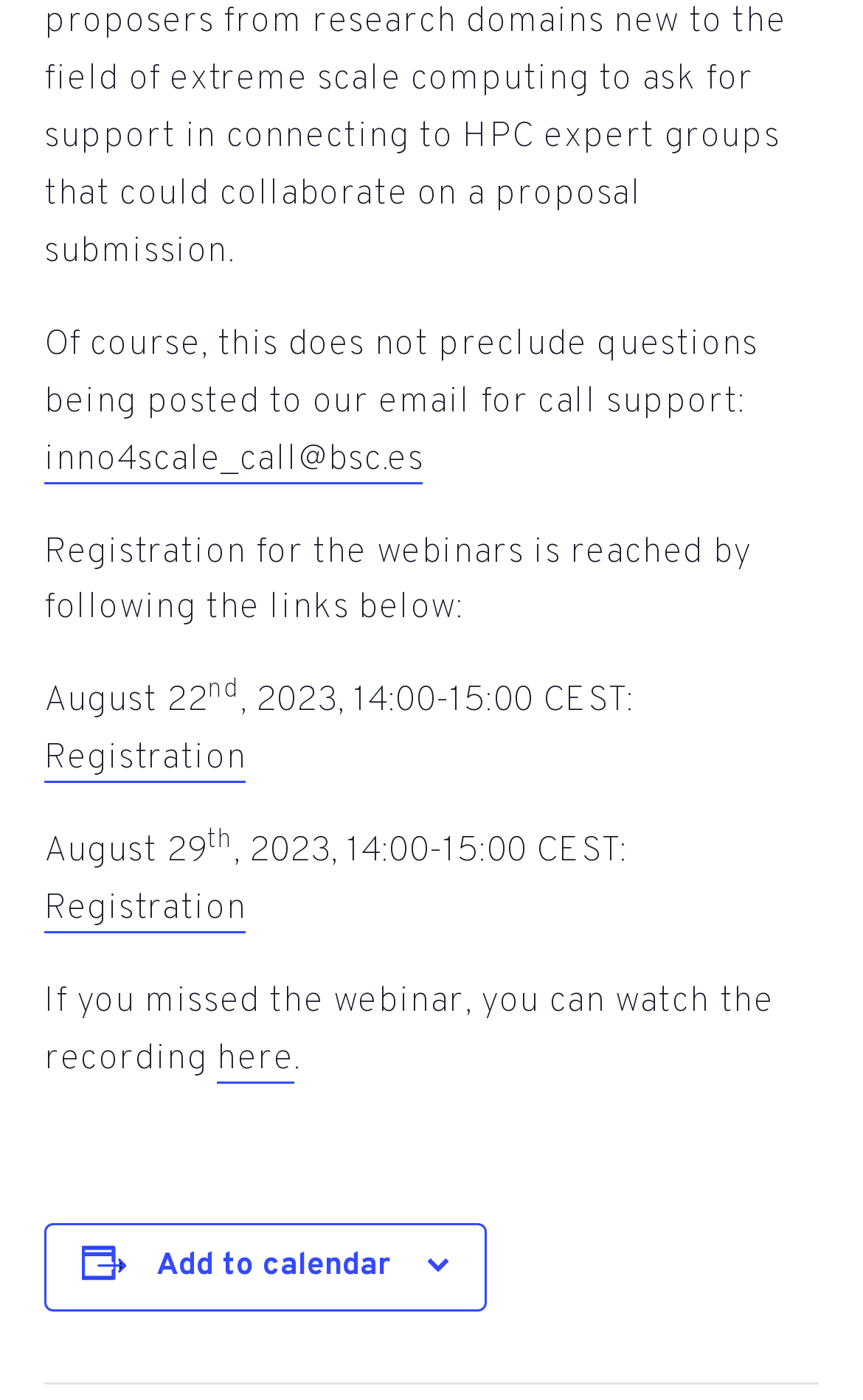What is the date of the first webinar?
Carefully examine the image and provide a detailed answer to the question.

The date of the first webinar can be found in the text 'August 22' which is followed by the time and registration link.